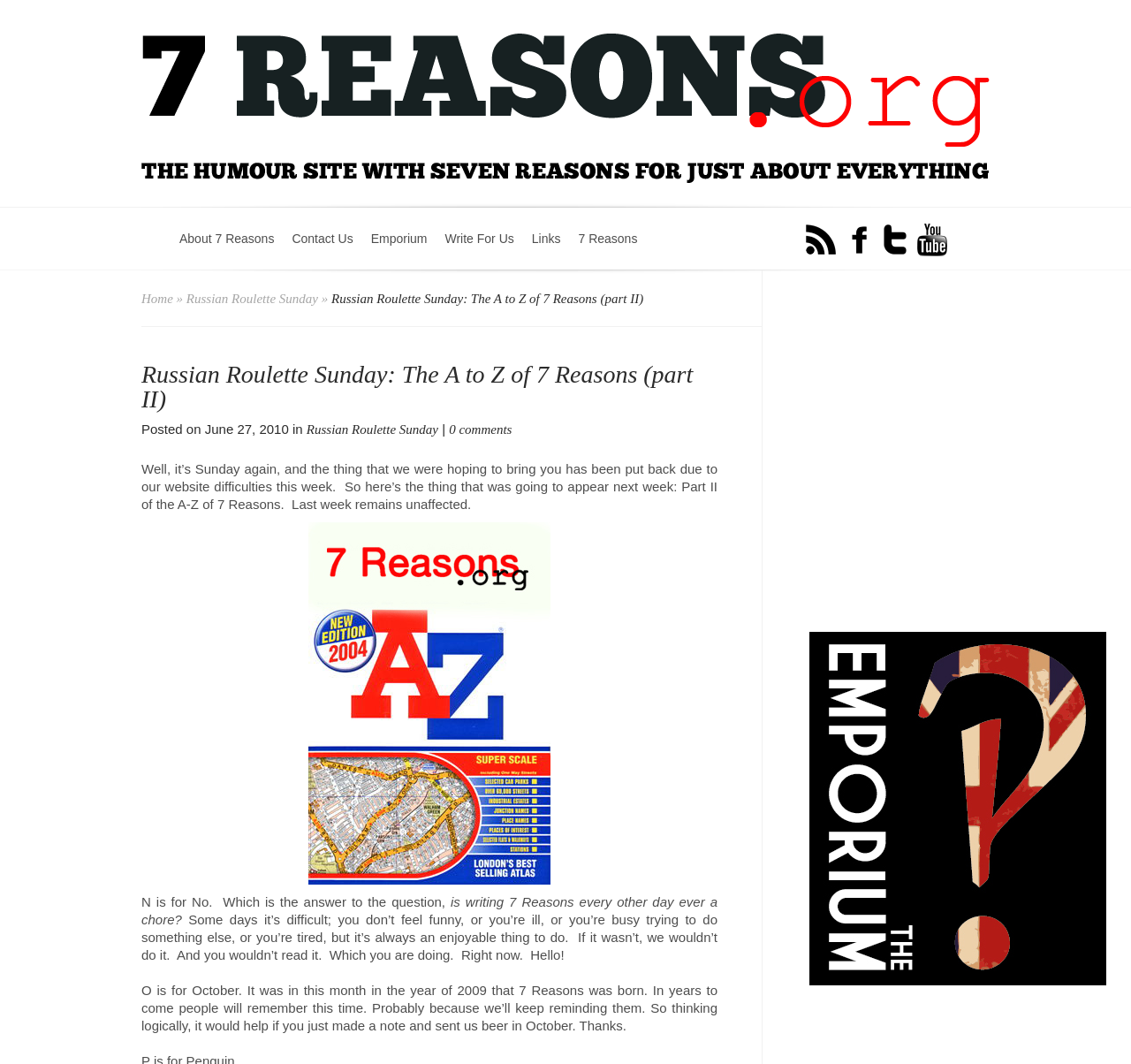Locate the bounding box coordinates of the segment that needs to be clicked to meet this instruction: "Read the 'Russian Roulette Sunday' article".

[0.165, 0.274, 0.281, 0.287]